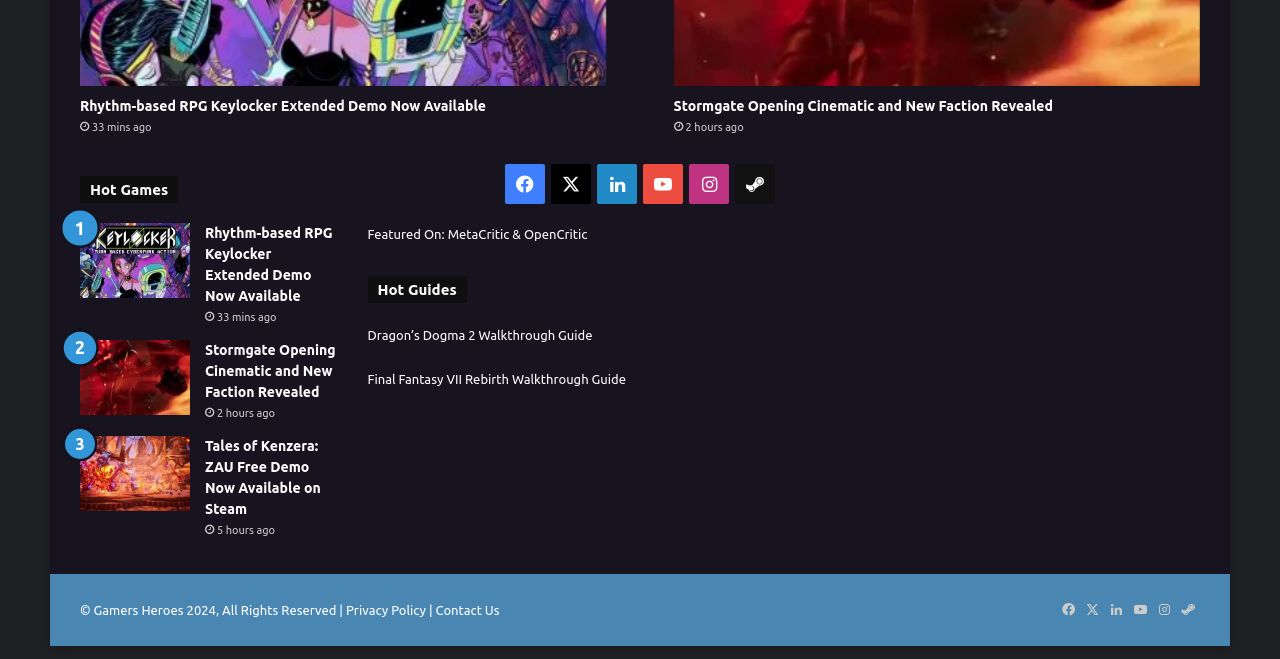Could you highlight the region that needs to be clicked to execute the instruction: "Check the Facebook page"?

[0.395, 0.248, 0.426, 0.309]